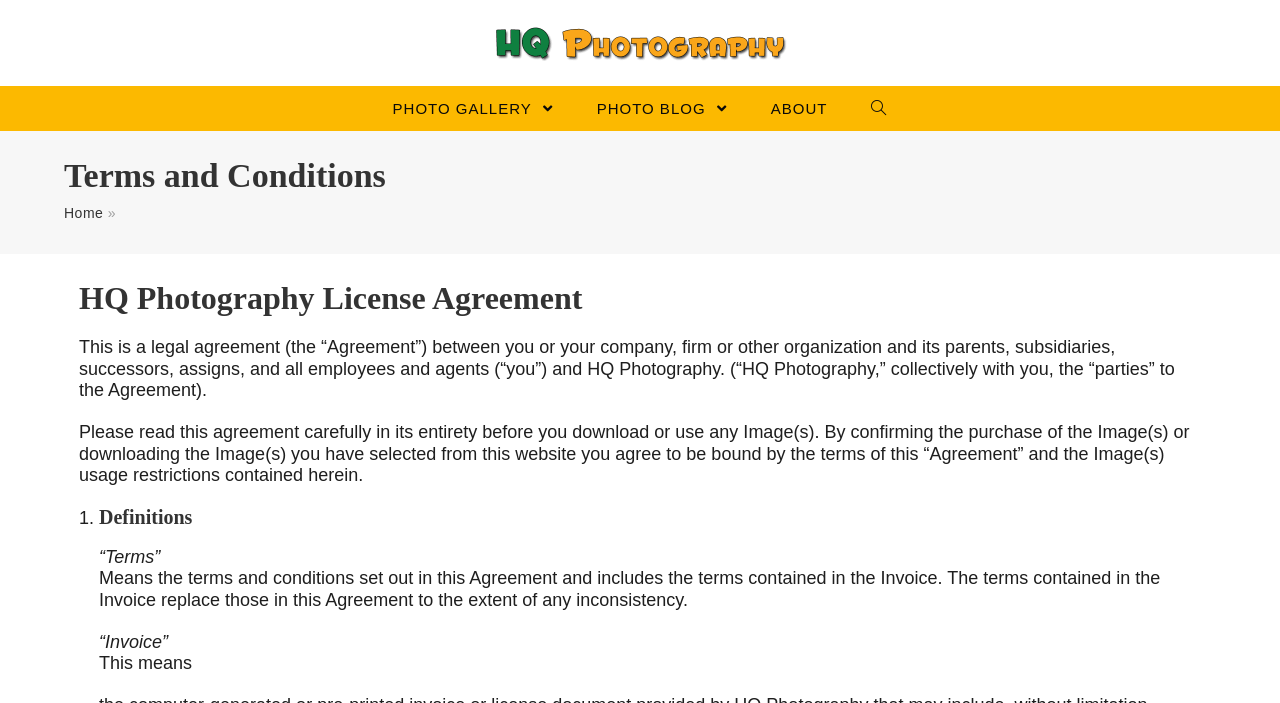What is the first item in the list of definitions?
Answer the question with just one word or phrase using the image.

1. Definitions